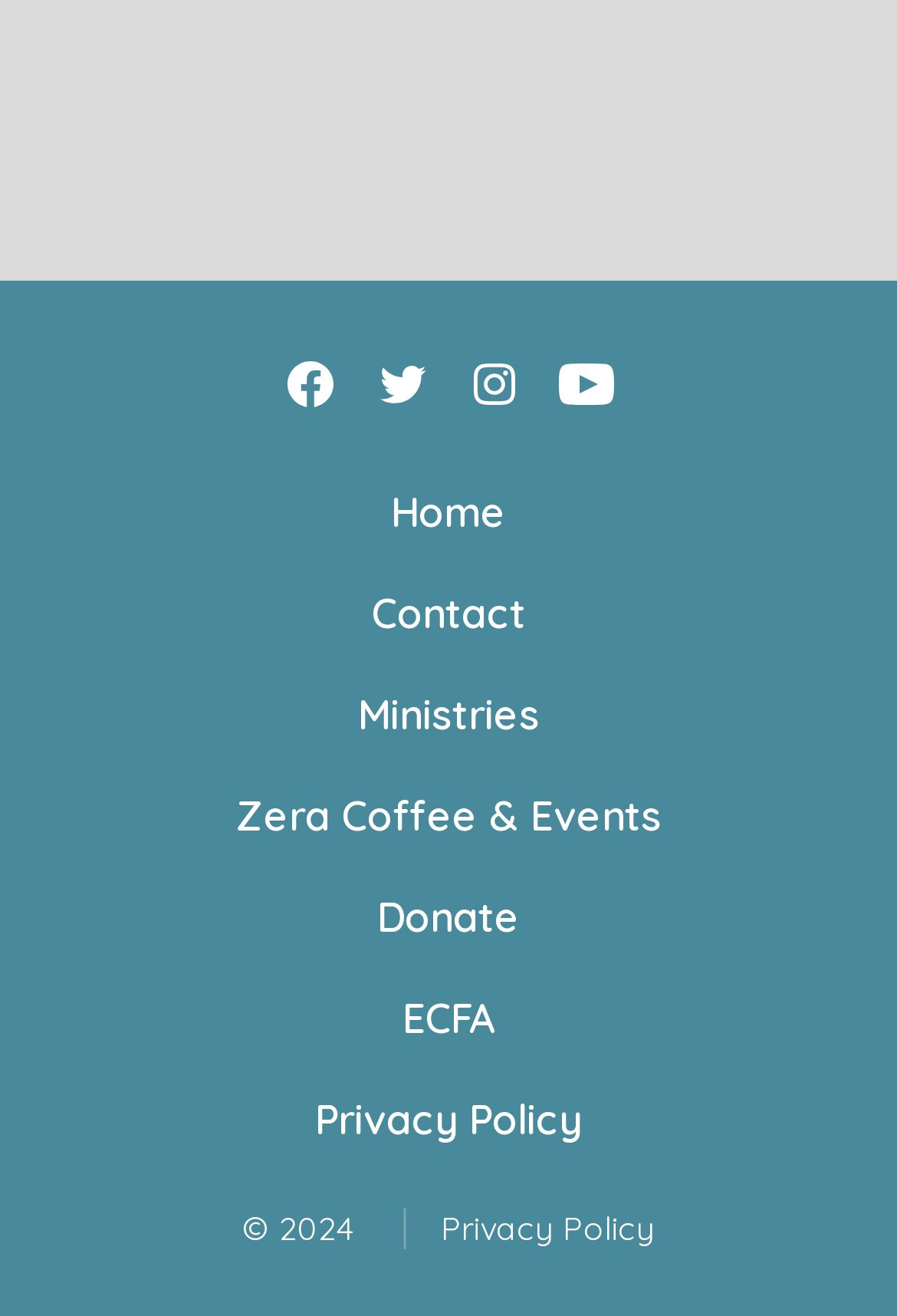Locate the bounding box coordinates of the clickable area needed to fulfill the instruction: "Open Facebook in a new tab".

[0.295, 0.258, 0.397, 0.328]